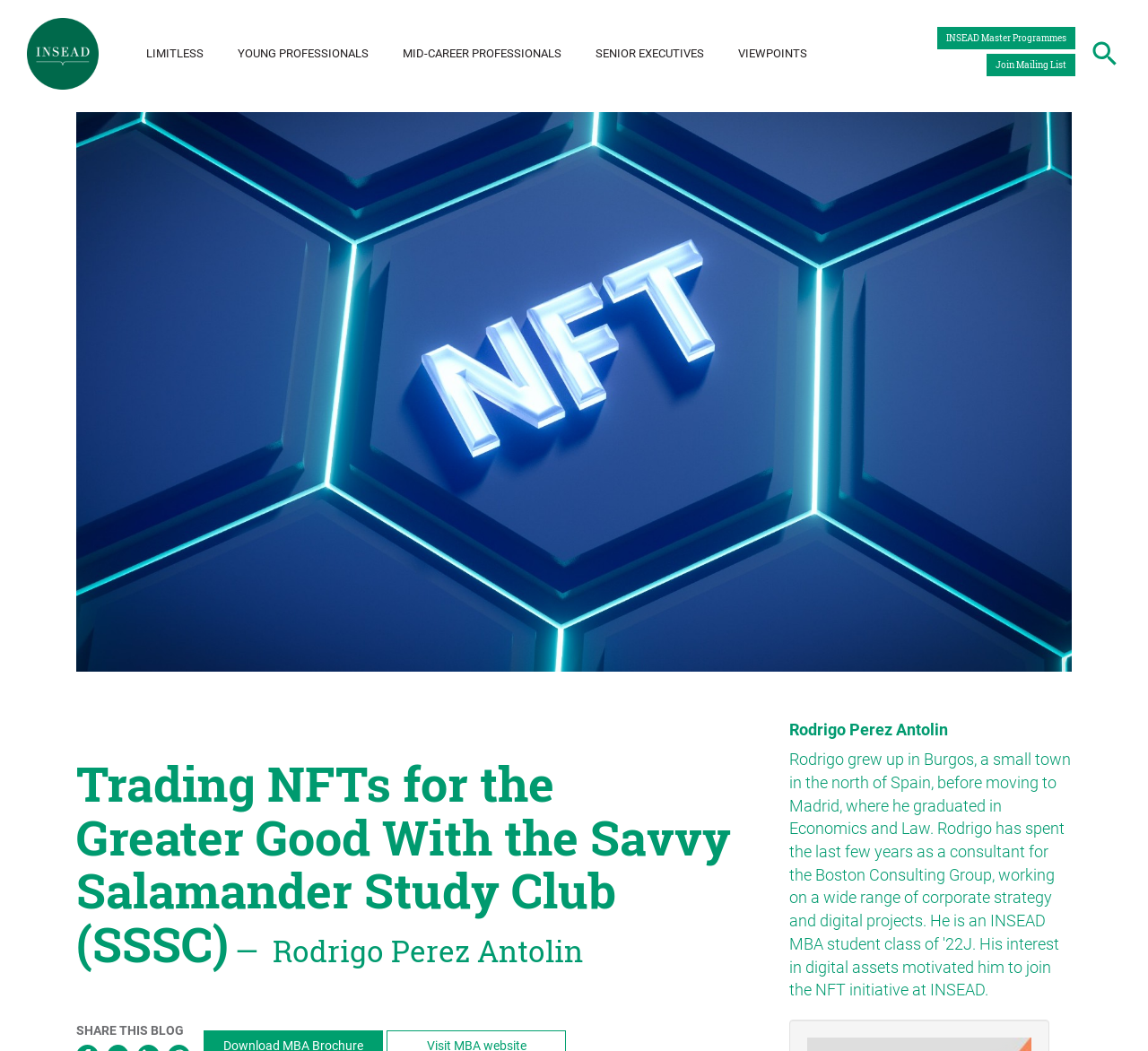Please identify the coordinates of the bounding box for the clickable region that will accomplish this instruction: "View LIMITLESS".

[0.12, 0.042, 0.184, 0.061]